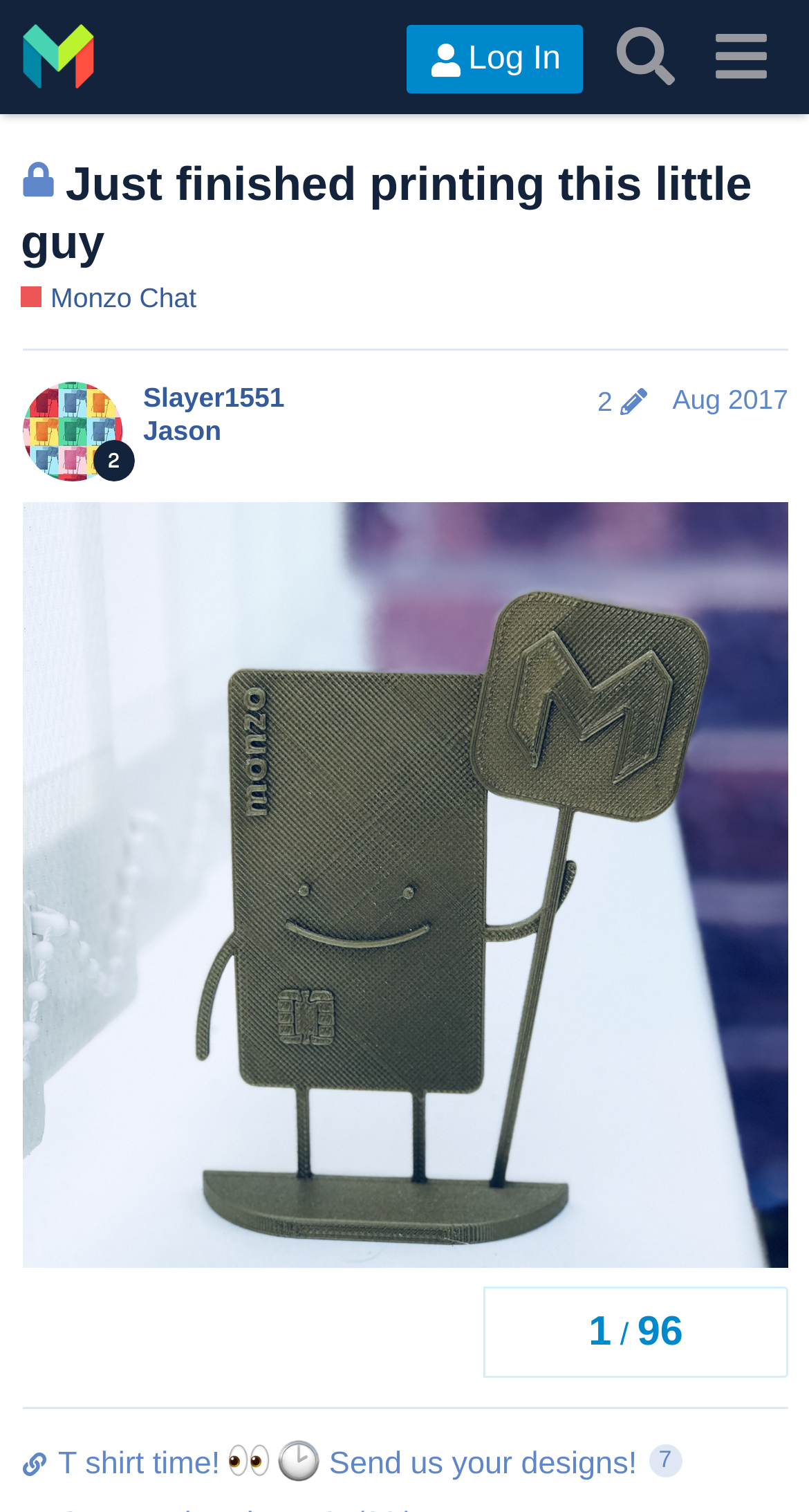Who is the author of the latest post?
Please provide a single word or phrase answer based on the image.

Slayer1551